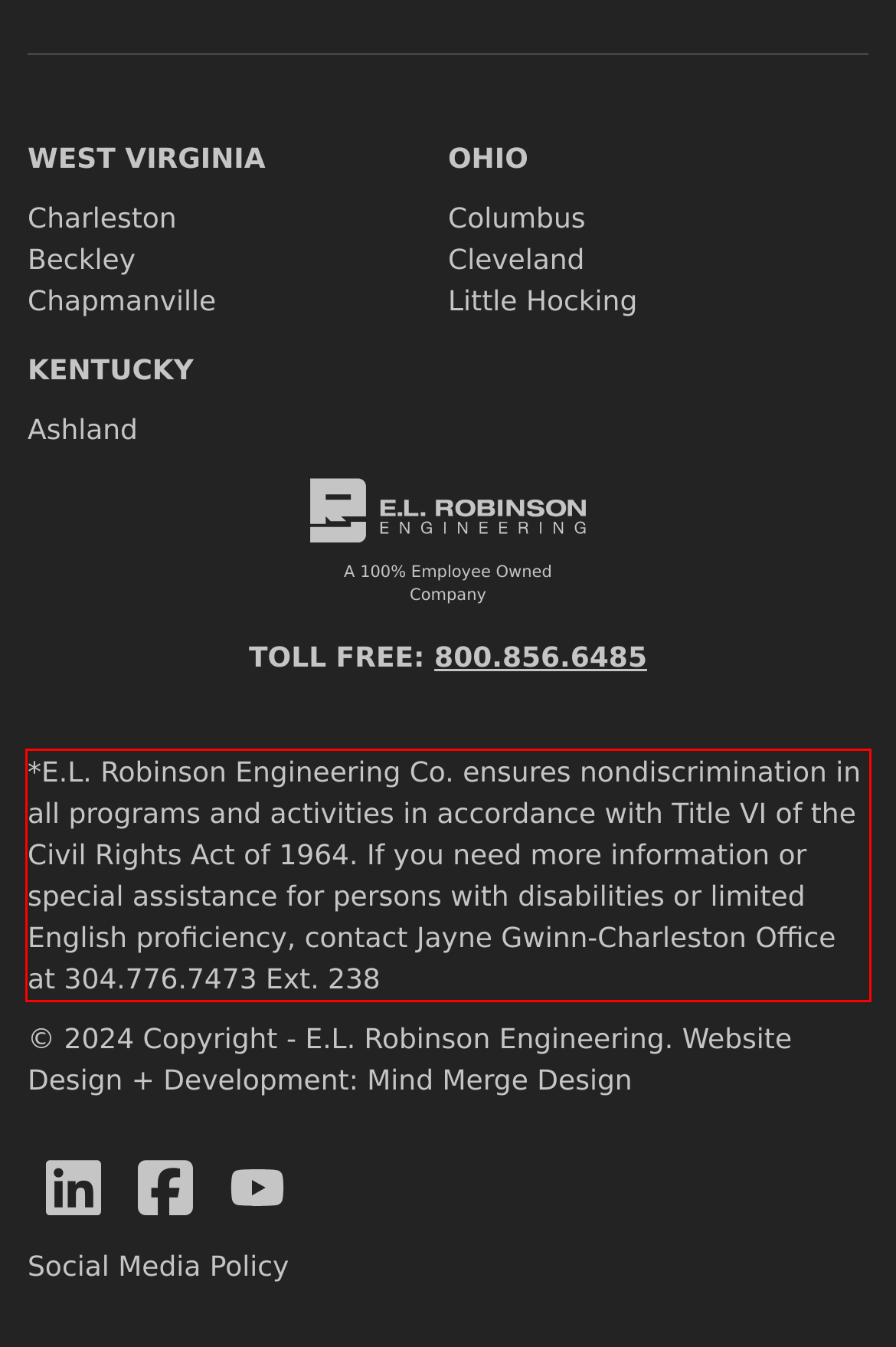The screenshot provided shows a webpage with a red bounding box. Apply OCR to the text within this red bounding box and provide the extracted content.

*E.L. Robinson Engineering Co. ensures nondiscrimination in all programs and activities in accordance with Title VI of the Civil Rights Act of 1964. If you need more information or special assistance for persons with disabilities or limited English proficiency, contact Jayne Gwinn-Charleston Office at 304.776.7473 Ext. 238